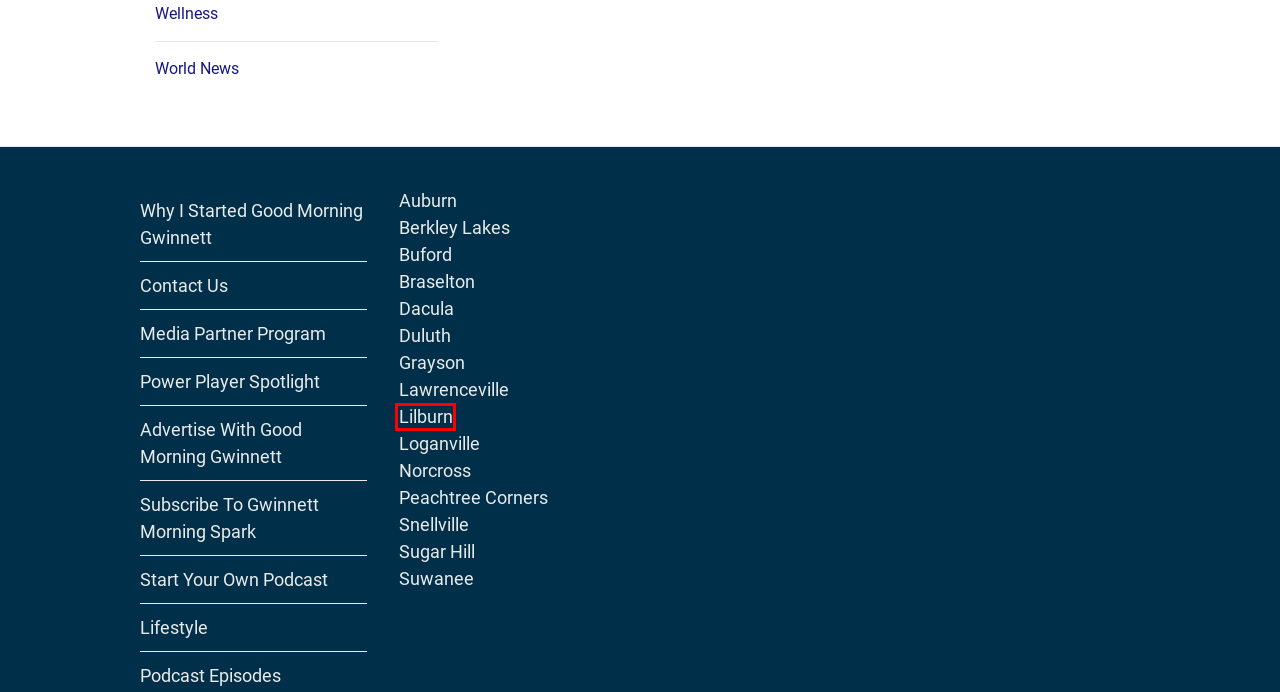You are given a screenshot of a webpage with a red rectangle bounding box. Choose the best webpage description that matches the new webpage after clicking the element in the bounding box. Here are the candidates:
A. Loganville, Georgia | Good Morning Gwinnett
B. Lawrenceville, Georgia | Good Morning Gwinnett
C. Lilburn Georgia | Good Morning Gwinnett
D. Peachtree Corners, Georgia | Good Morning Gwinnett
E. Norcross Georgia | Good Morning Gwinnett
F. Buford Georgia | Good Morning Gwinnett
G. City Of Braselton | Good Morning Gwinnett
H. World News | Good Morning Gwinnett

C